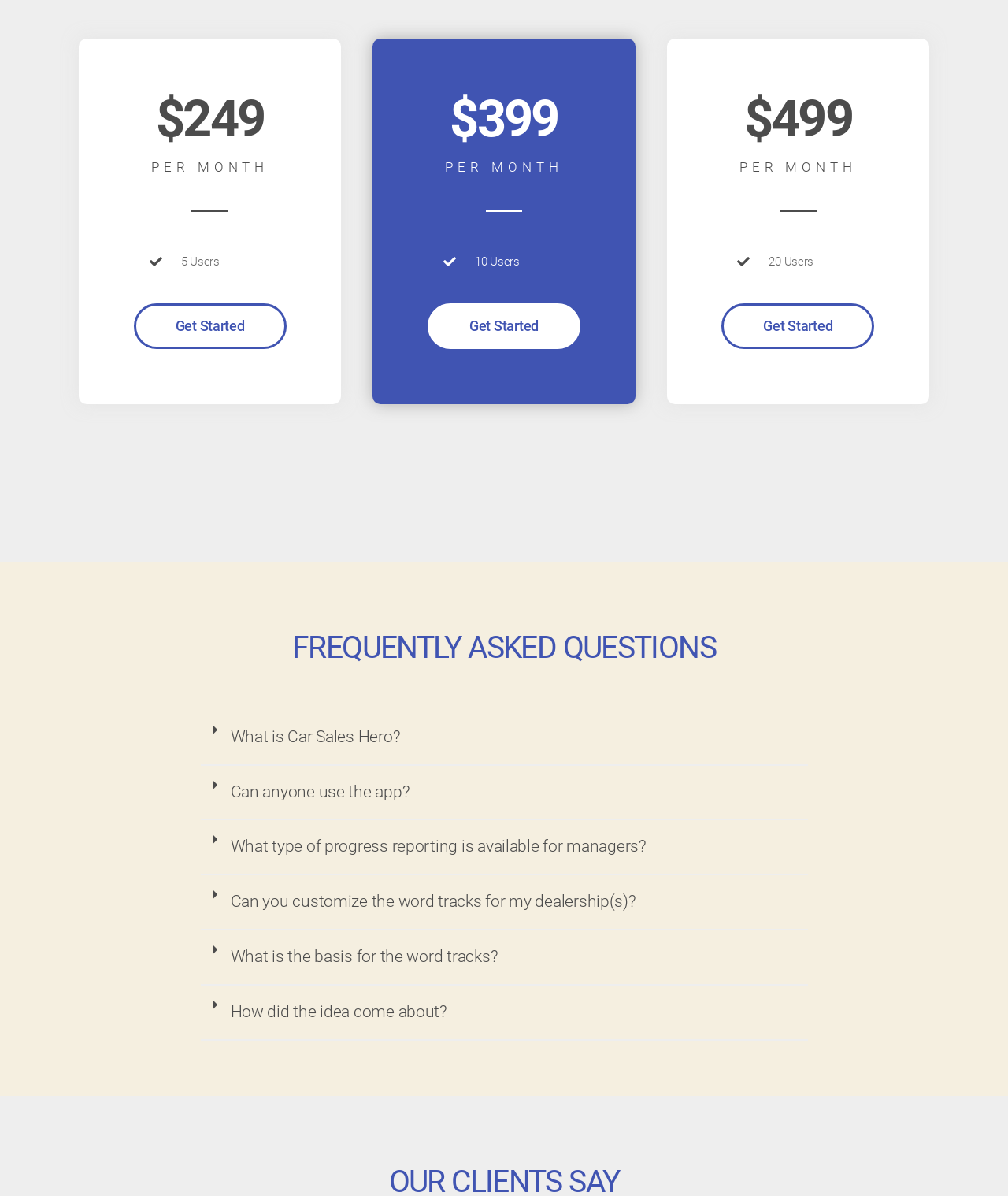Find the bounding box coordinates of the element's region that should be clicked in order to follow the given instruction: "Expand 'Can anyone use the app?'". The coordinates should consist of four float numbers between 0 and 1, i.e., [left, top, right, bottom].

[0.199, 0.64, 0.801, 0.686]